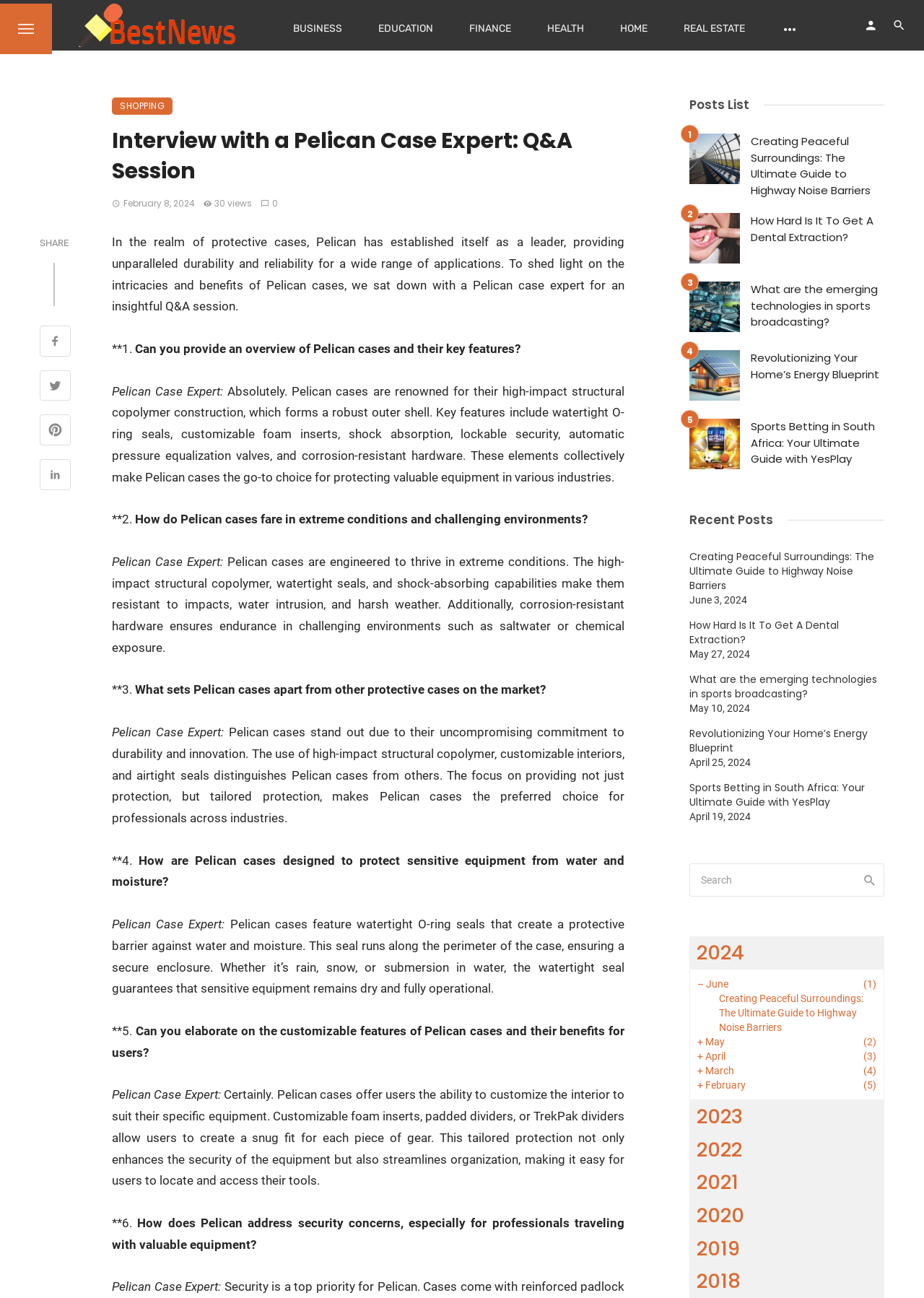Pinpoint the bounding box coordinates of the area that must be clicked to complete this instruction: "Read the article 'Creating Peaceful Surroundings: The Ultimate Guide to Highway Noise Barriers'".

[0.812, 0.103, 0.957, 0.153]